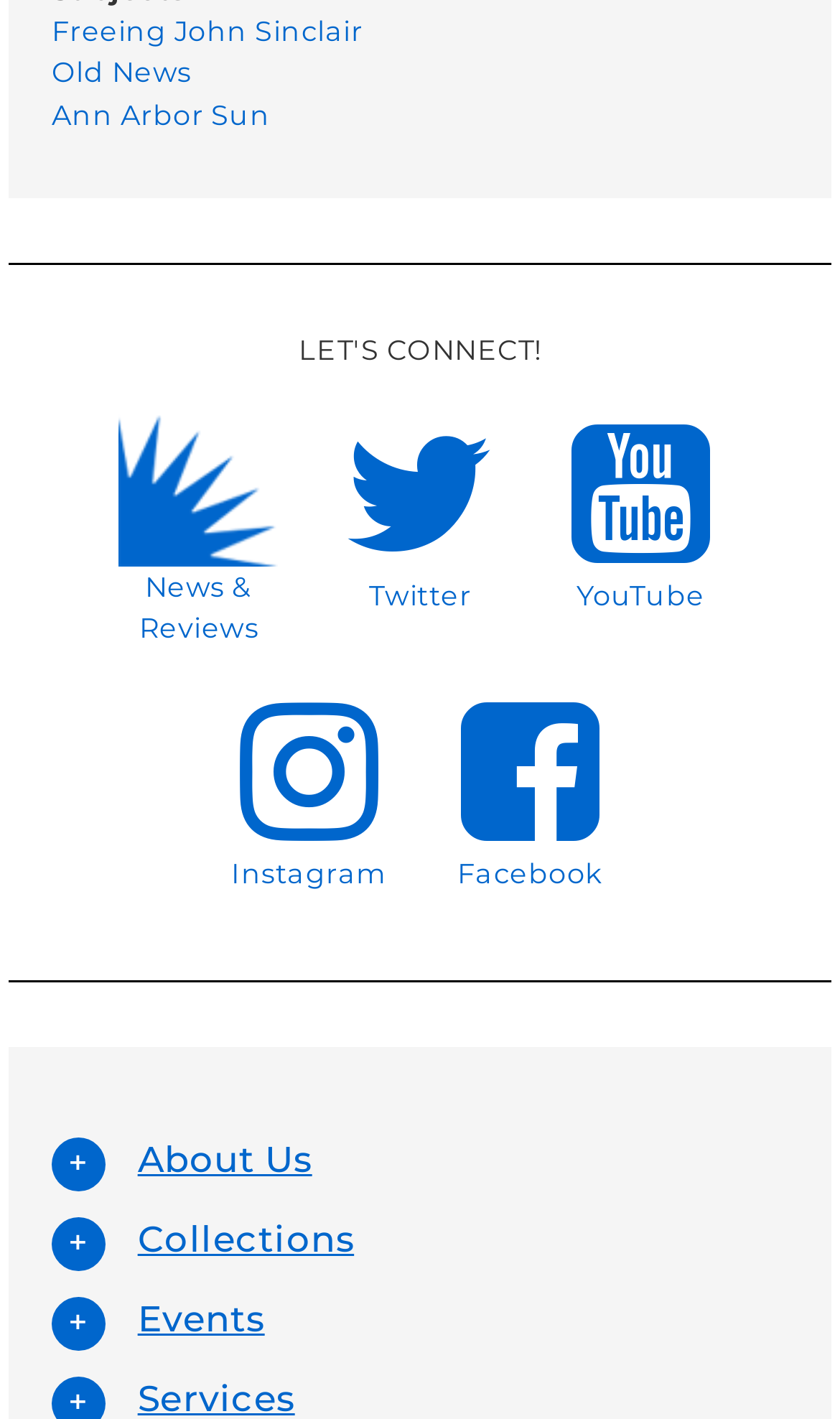Carefully observe the image and respond to the question with a detailed answer:
How many images are there?

I looked at the webpage and found that there is only 1 image, which is located next to the 'News & Reviews' link.